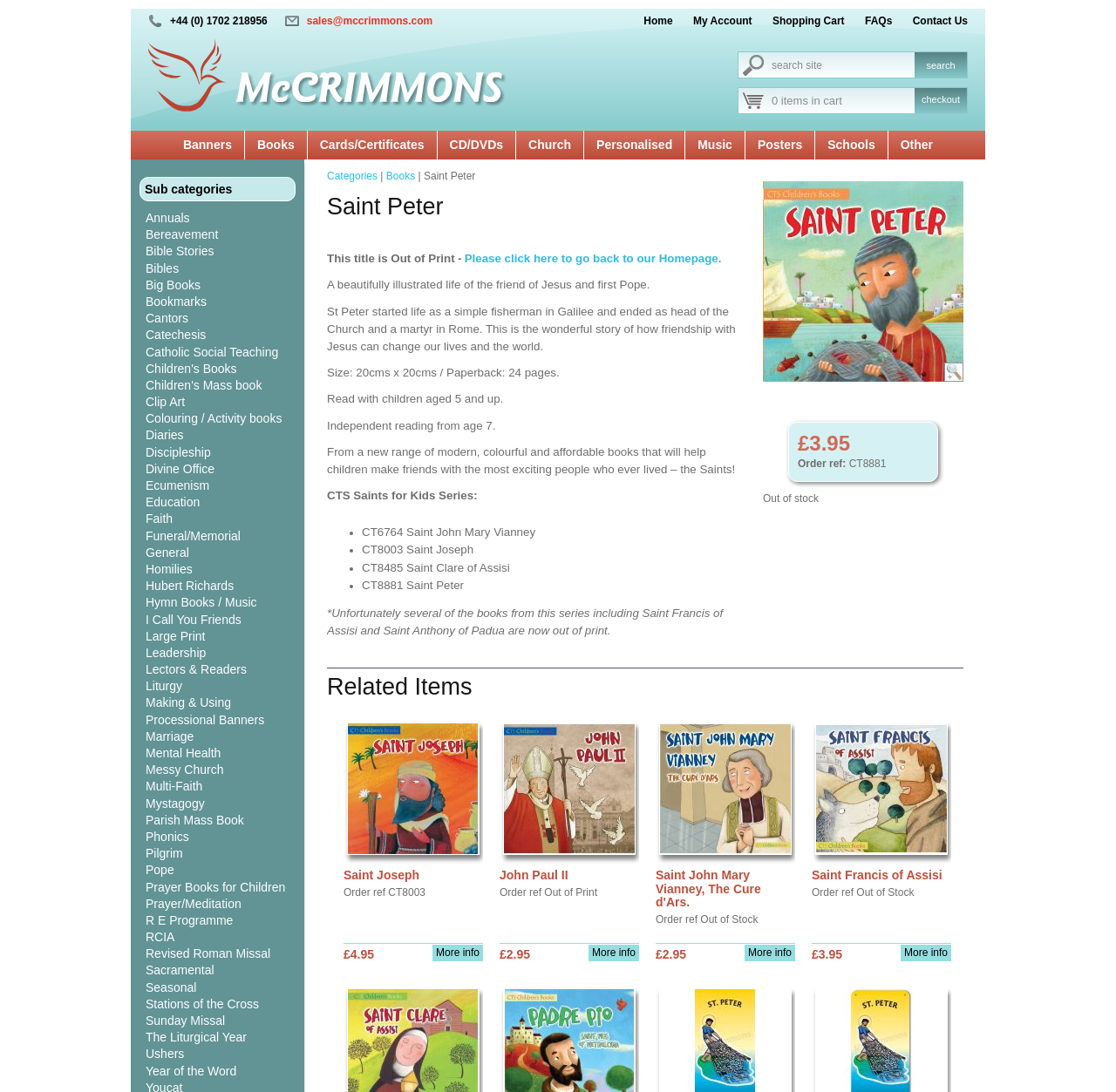Identify the bounding box coordinates for the element you need to click to achieve the following task: "search site". The coordinates must be four float values ranging from 0 to 1, formatted as [left, top, right, bottom].

[0.662, 0.048, 0.816, 0.071]